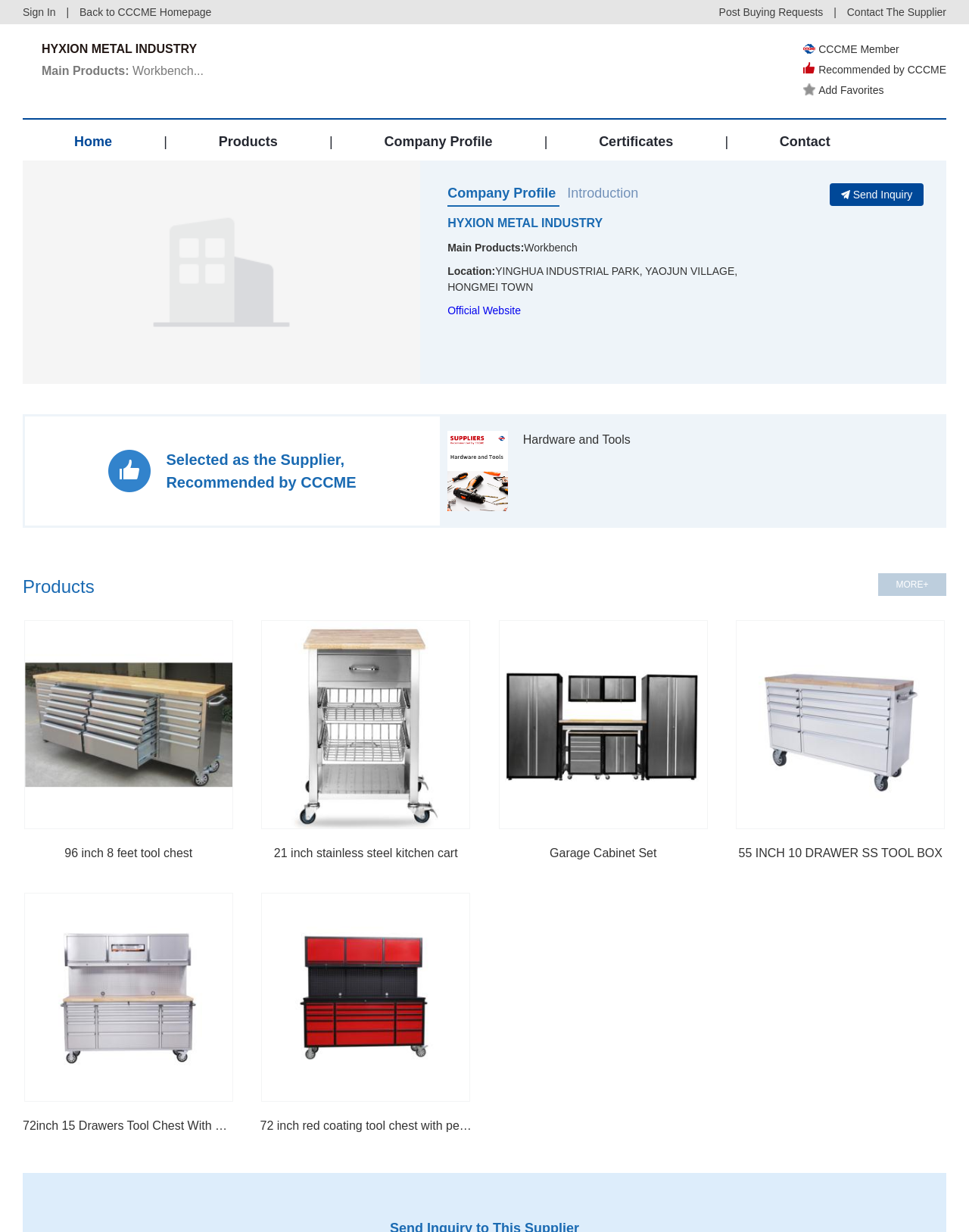What is the location of the company?
Using the information from the image, provide a comprehensive answer to the question.

I found the location of the company by looking at the static text element with the text 'Location:' and its corresponding value 'YINGHUA INDUSTRIAL PARK, YAOJUN VILLAGE, HONGMEI TOWN' which is located in the company profile section.